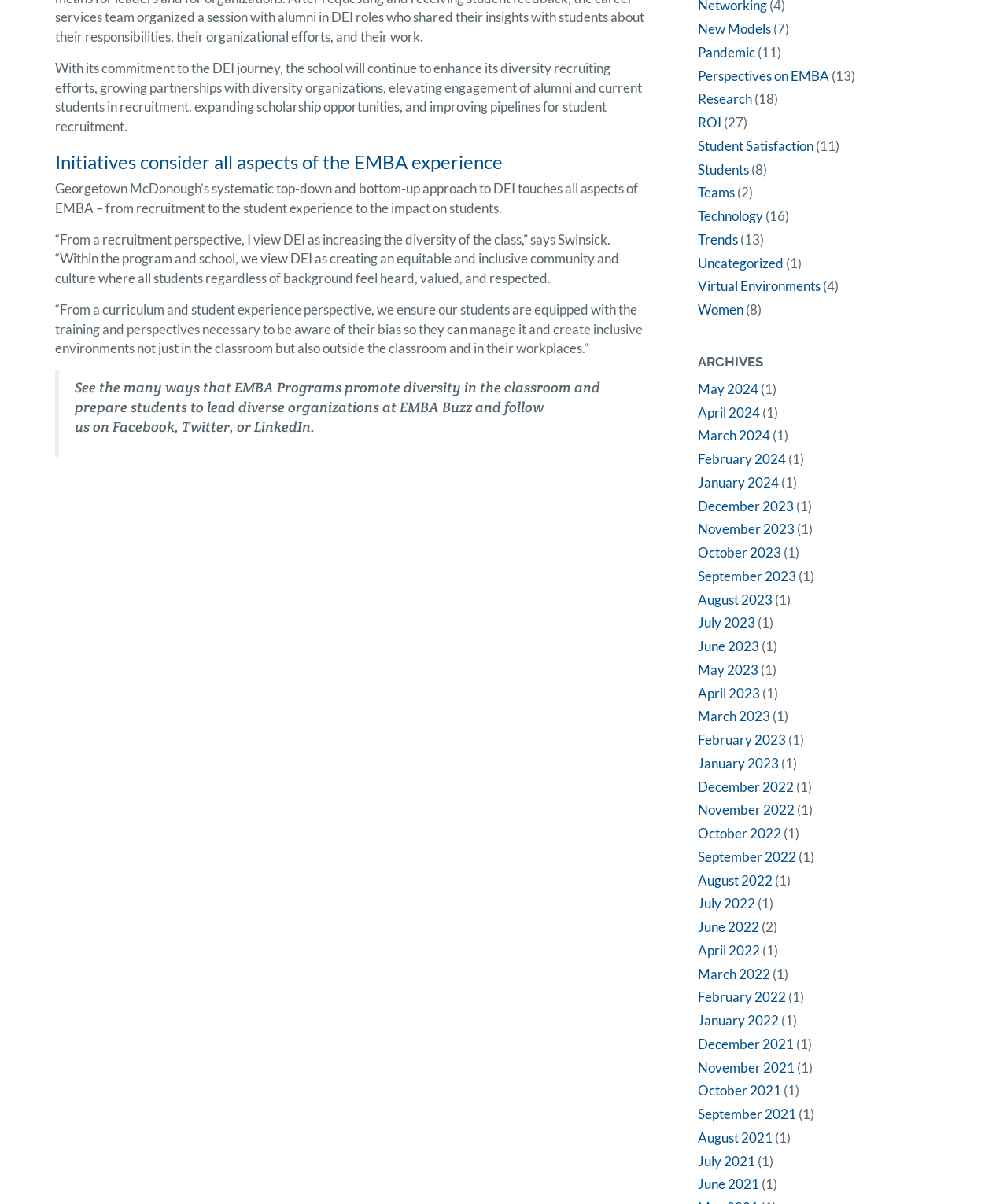Pinpoint the bounding box coordinates of the area that must be clicked to complete this instruction: "Learn about Perspectives on EMBA".

[0.693, 0.056, 0.823, 0.07]